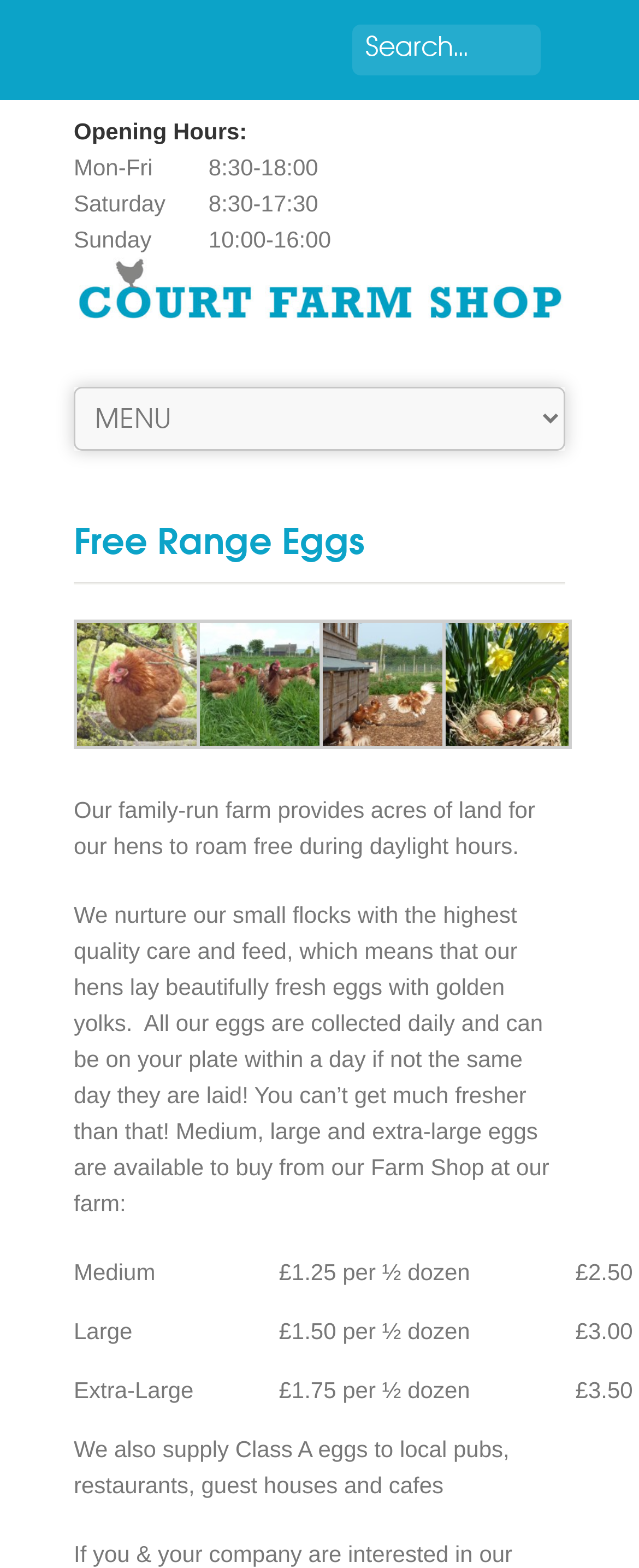Identify the bounding box for the UI element that is described as follows: "Free Range Eggs".

[0.115, 0.333, 0.572, 0.359]